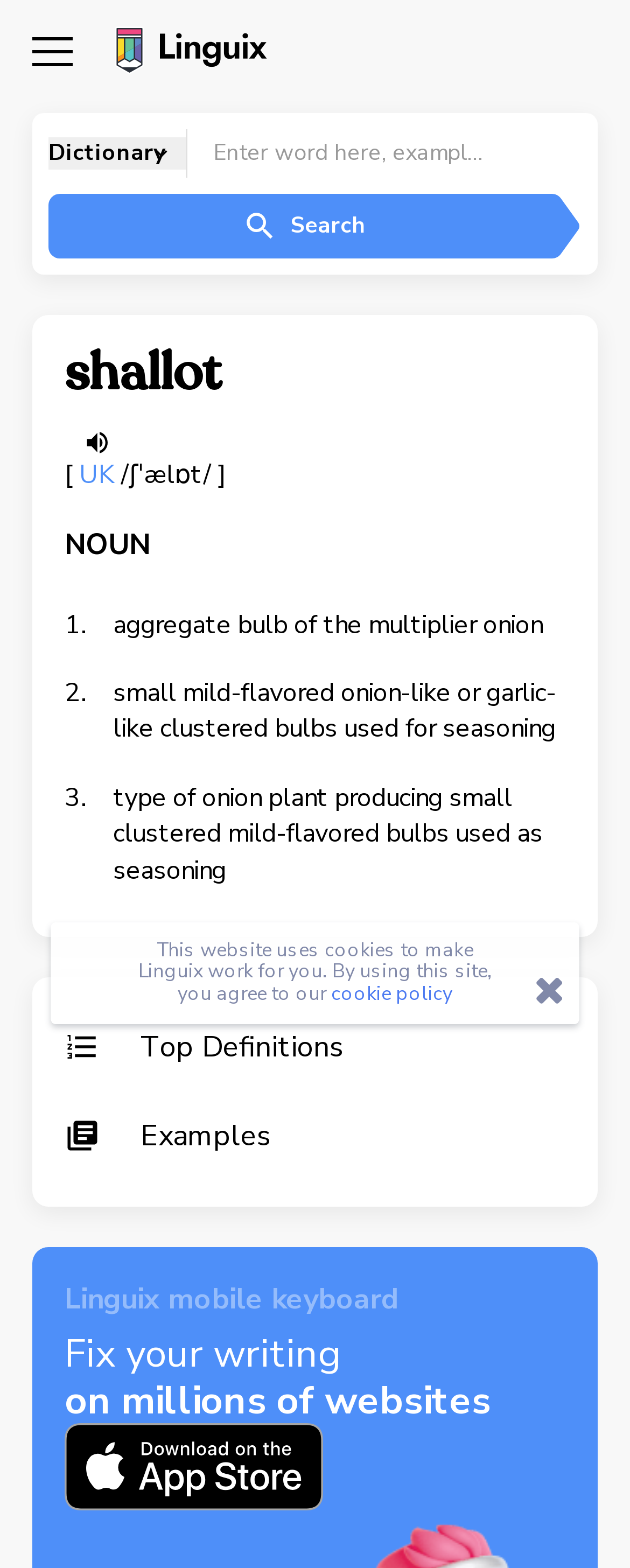Based on the element description Dismiss, identify the bounding box of the UI element in the given webpage screenshot. The coordinates should be in the format (top-left x, top-left y, bottom-right x, bottom-right y) and must be between 0 and 1.

None